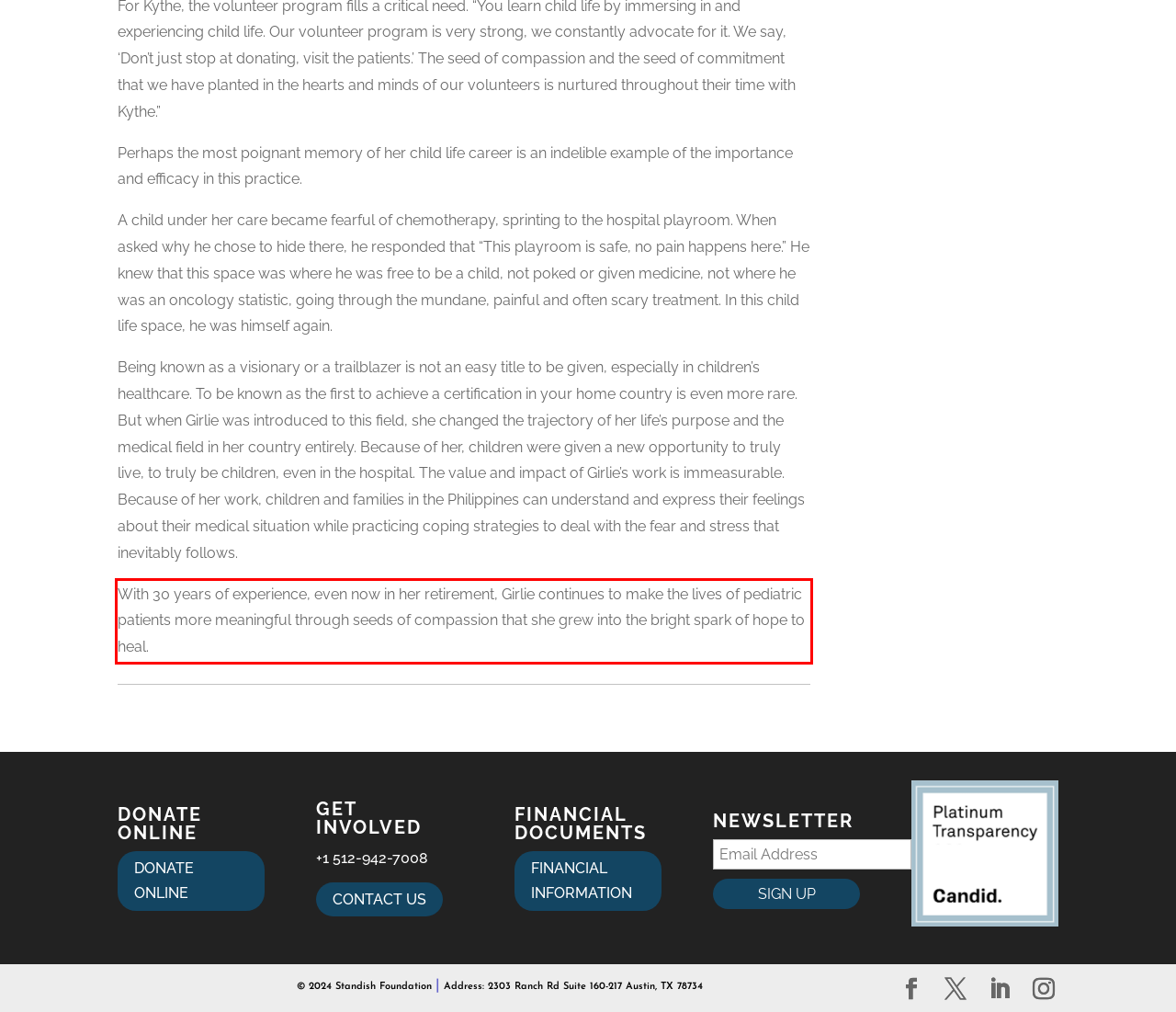Examine the webpage screenshot and use OCR to obtain the text inside the red bounding box.

With 30 years of experience, even now in her retirement, Girlie continues to make the lives of pediatric patients more meaningful through seeds of compassion that she grew into the bright spark of hope to heal.